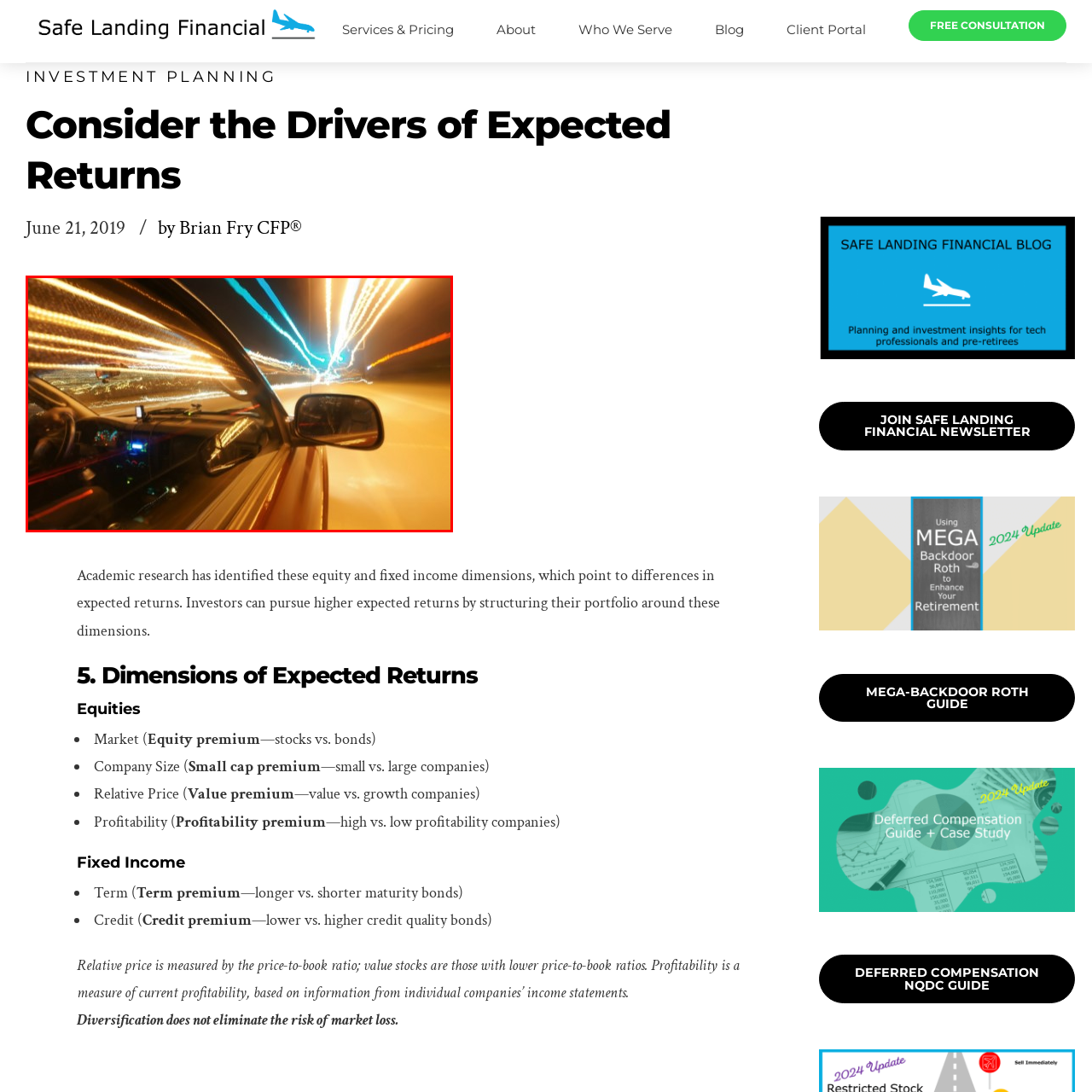Offer a detailed explanation of the elements found within the defined red outline.

The image captures a dynamic nighttime scene viewed from the interior of a car, showcasing a blur of vibrant streaks of light that create an impression of speed and movement. The perspective highlights the driver's side, with the vehicle's dashboard and steering wheel partially visible, emphasizing the sensation of being in motion. The out-of-focus lights in the background suggest busy street activity or city nightlife, while the glow reflects off the car's interior, lending a warm yet energetic atmosphere to the scene. This captivating view illustrates the exhilarating experience of driving through a lively urban landscape at night.